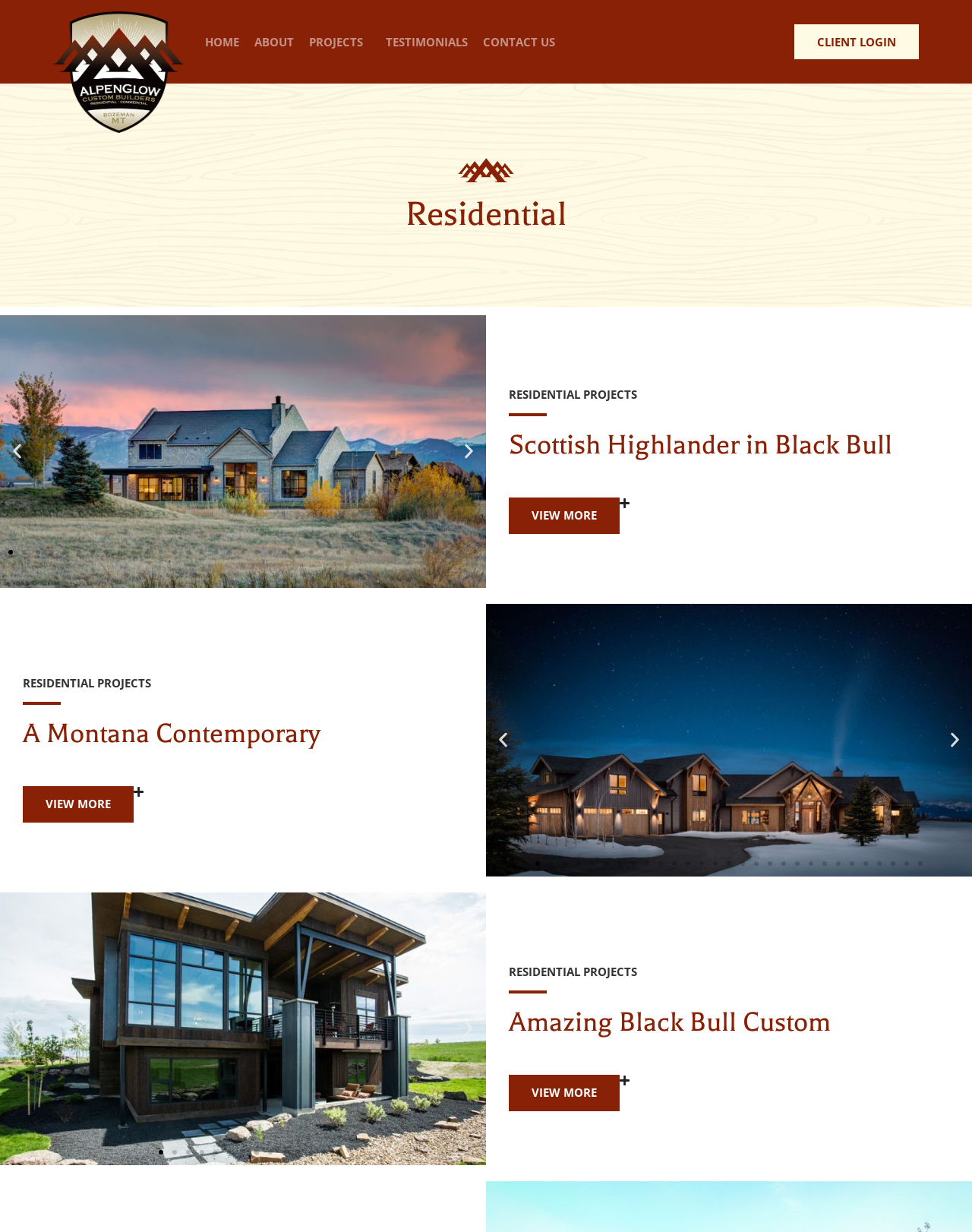Locate the bounding box coordinates of the element I should click to achieve the following instruction: "Click the HOME link".

[0.211, 0.0, 0.246, 0.068]